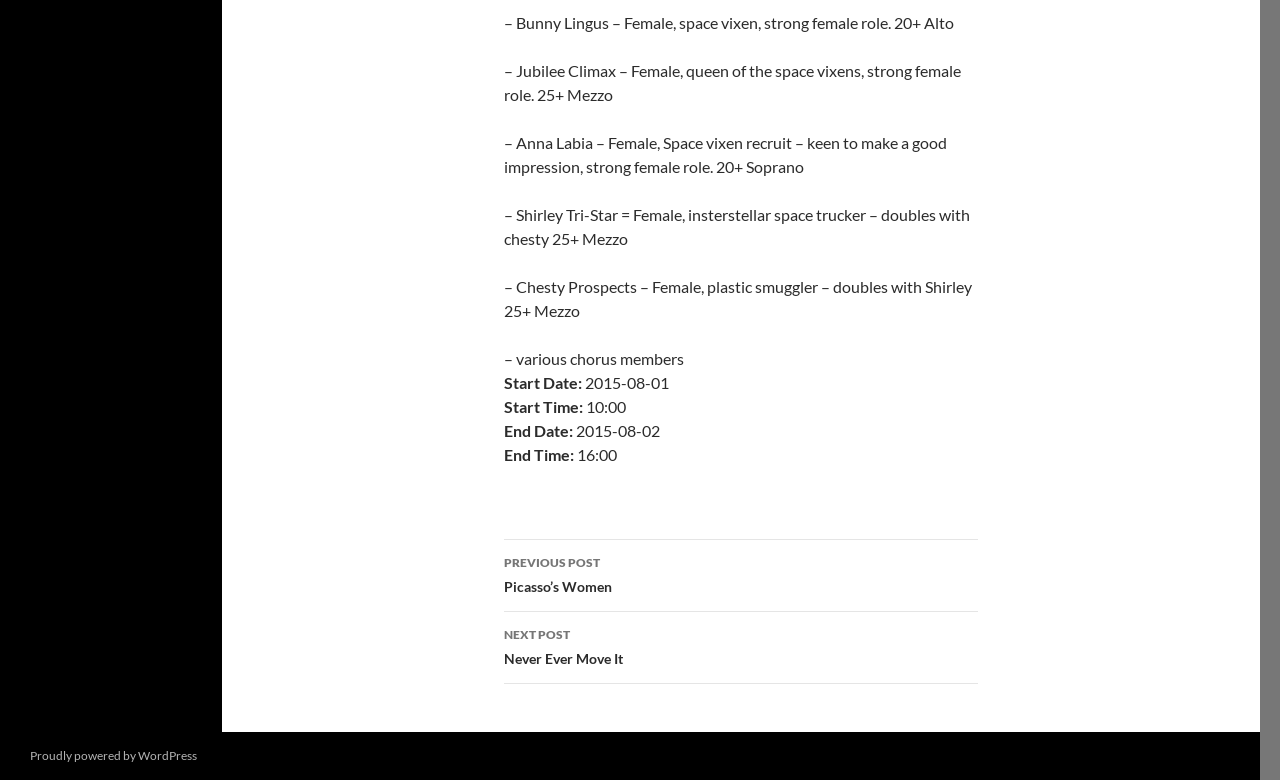What is the start date of the event?
Kindly answer the question with as much detail as you can.

The start date of the event can be found in the text 'Start Date: 2015-08-01', which indicates that the event starts on August 1, 2015.